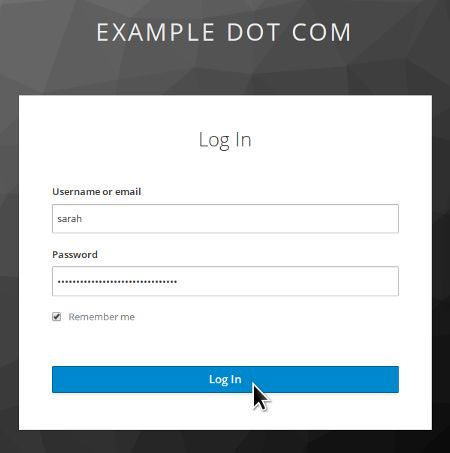What is the purpose of the checkbox labeled 'Remember me'?
Analyze the image and deliver a detailed answer to the question.

The purpose of the checkbox labeled 'Remember me' is to allow users to select whether they want their login credentials saved for future visits, as stated in the caption.